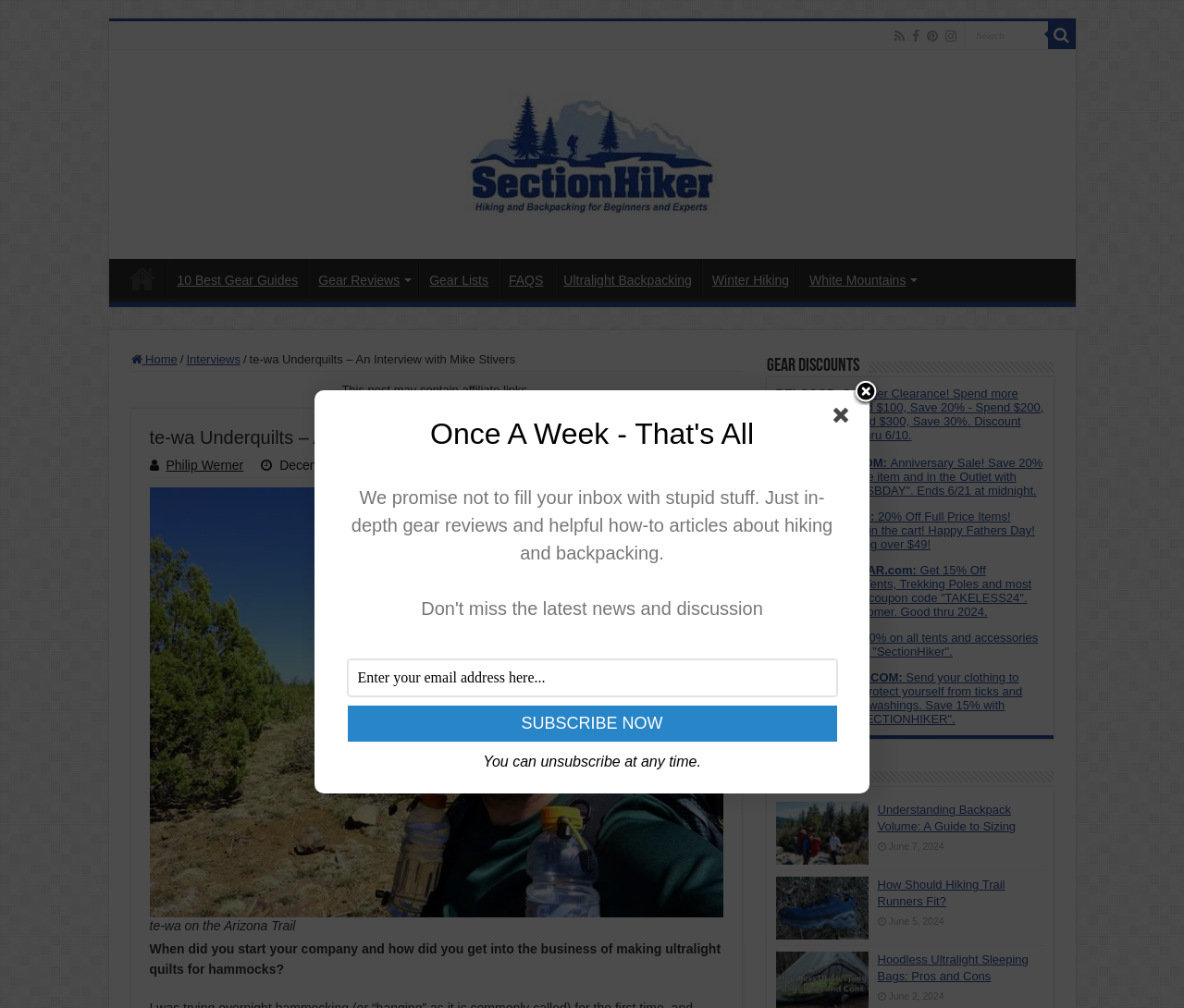Determine the bounding box coordinates for the element that should be clicked to follow this instruction: "Get in touch via the Contact Us page". The coordinates should be given as four float numbers between 0 and 1, in the format [left, top, right, bottom].

None